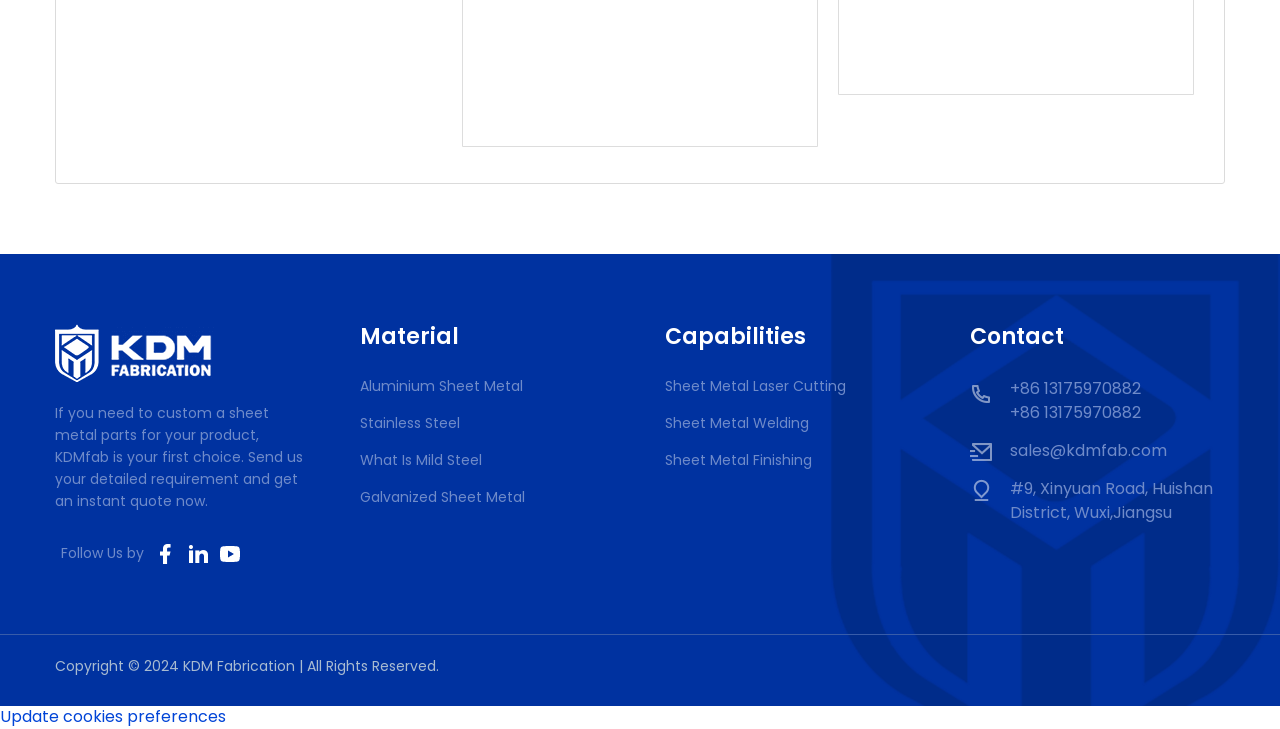Calculate the bounding box coordinates of the UI element given the description: "alt="Linked in"".

[0.147, 0.744, 0.162, 0.774]